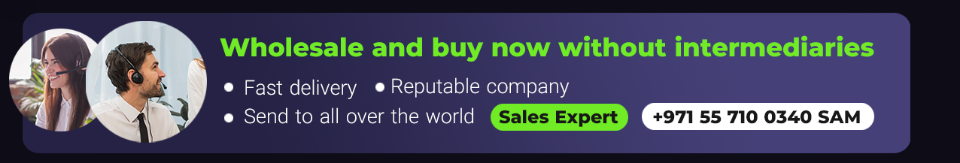Give a one-word or phrase response to the following question: What is the phone number for sales expert?

+971 55 710 0340